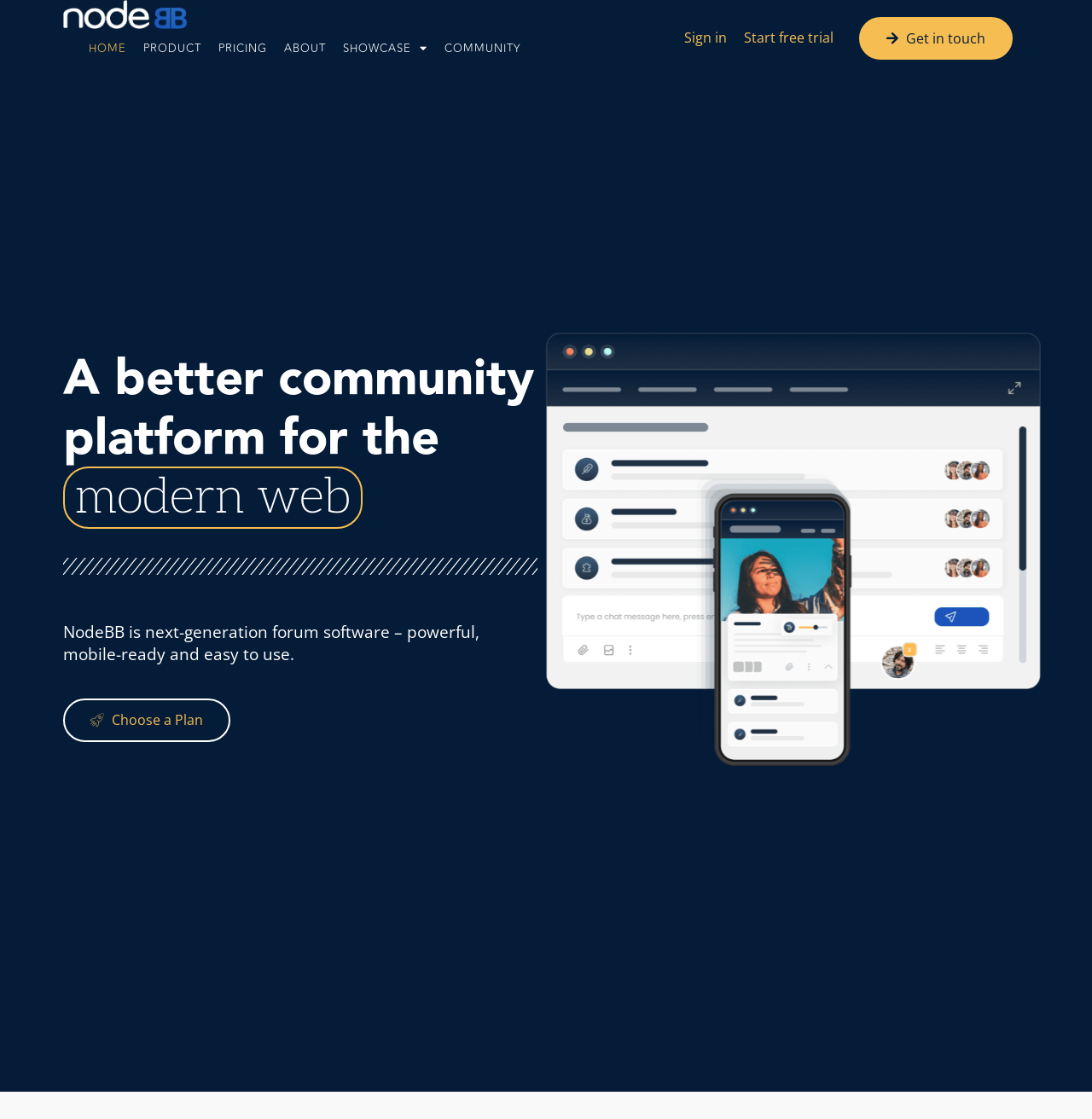Using the description: "Choose a Plan", identify the bounding box of the corresponding UI element in the screenshot.

[0.058, 0.624, 0.211, 0.663]